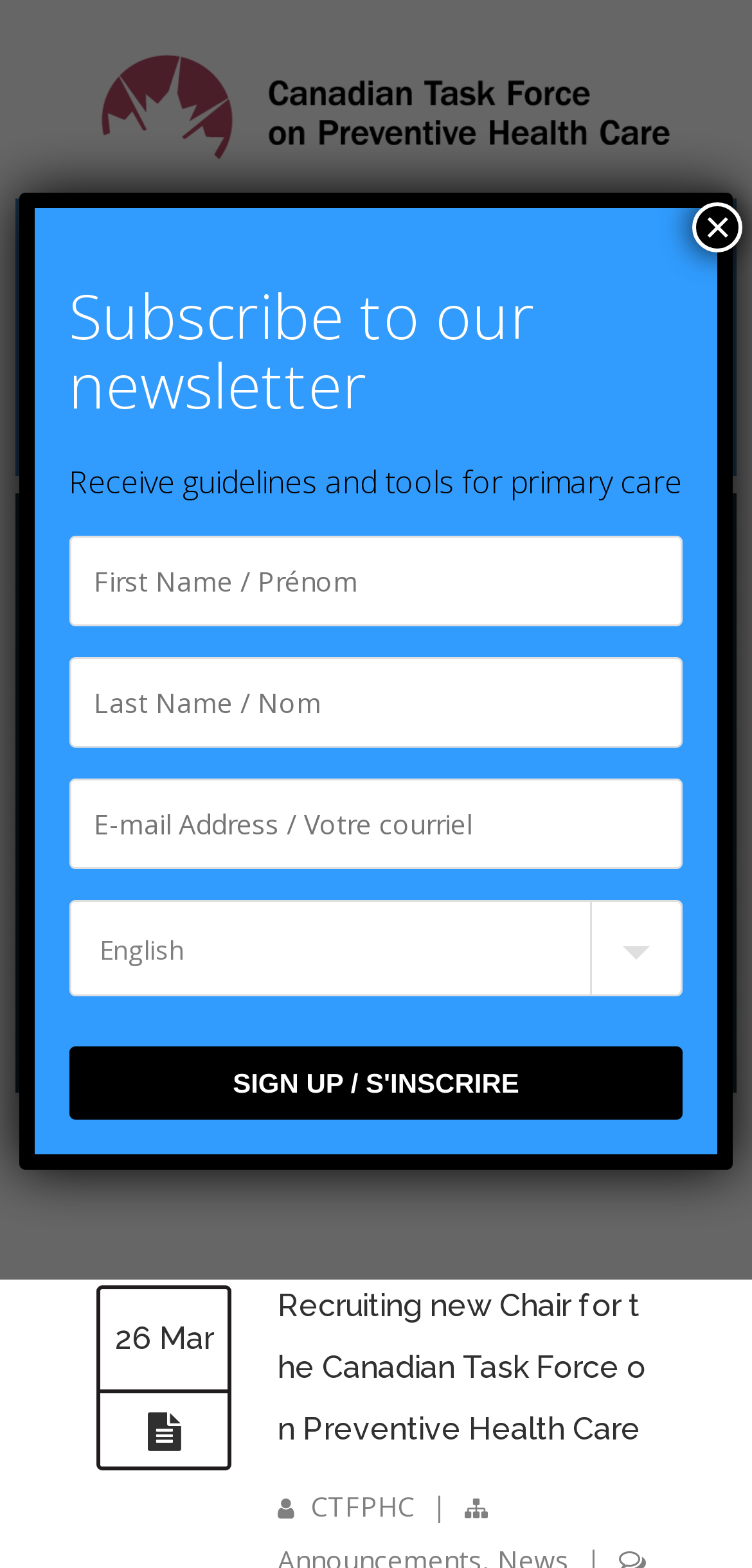Please provide a detailed answer to the question below by examining the image:
How many levels of headings are used on this webpage?

I inspected the webpage and found that there are two levels of headings used: a main heading 'RECRUITING NEW CHAIR FOR THE CANADIAN TASK FORCE ON PREVENTIVE HEALTH CARE' and a subheading 'Recruiting new Chair for the Canadian Task Force on Preventive Health Care'.